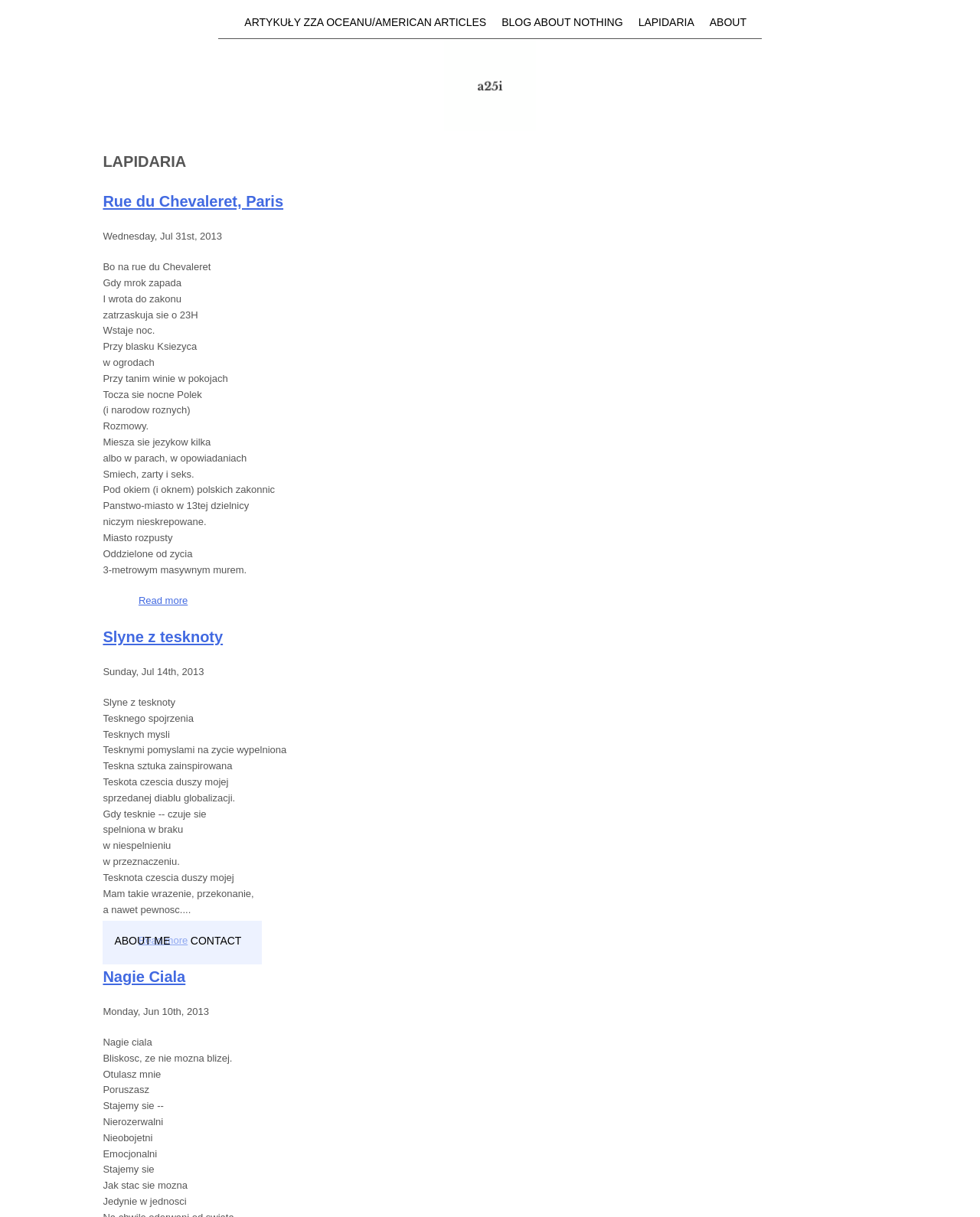What is the date of the first article?
Please answer the question as detailed as possible based on the image.

The first article has a footer with the static text 'Wednesday, Jul 31st, 2013', indicating that this is the date of the article.